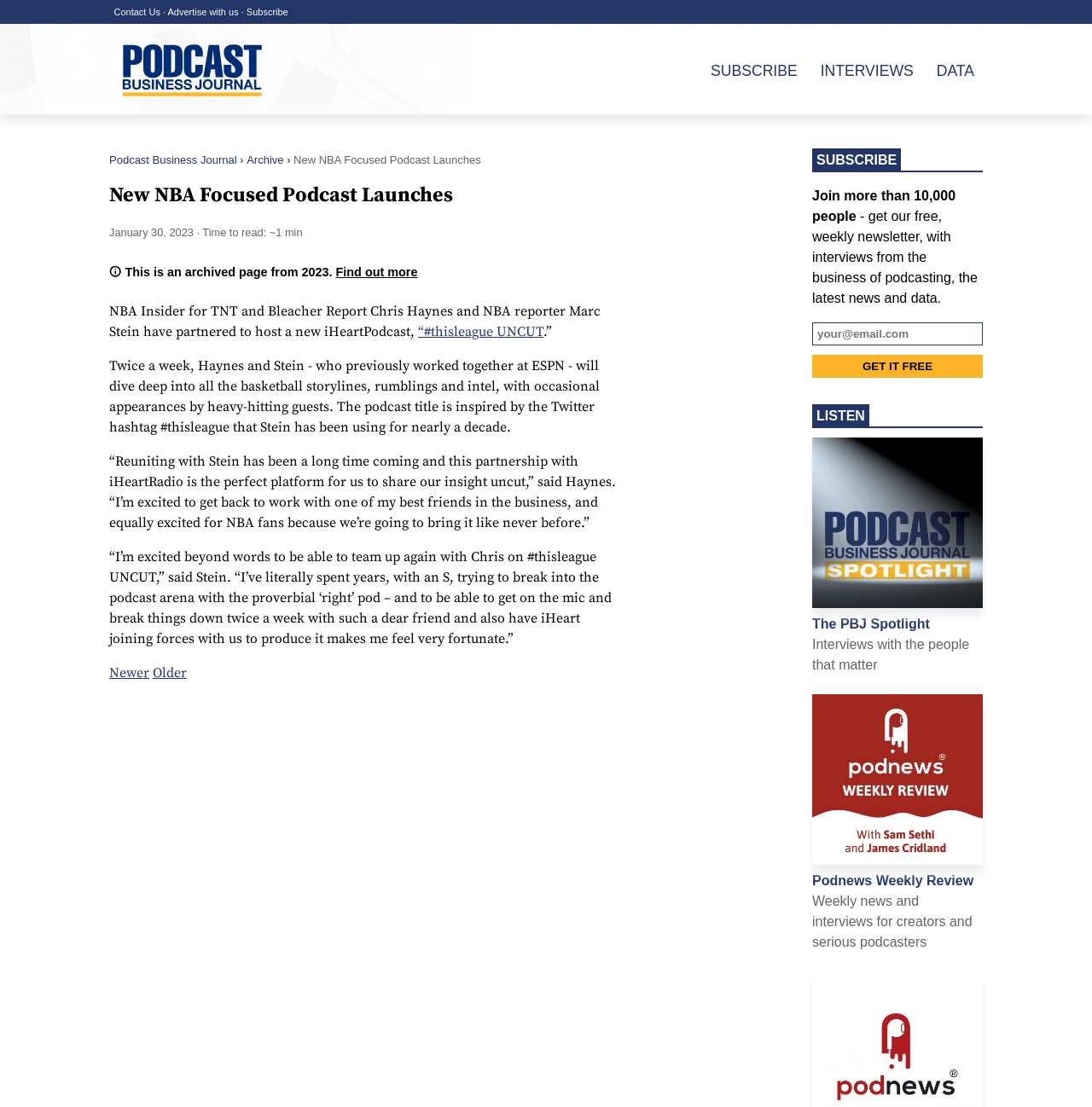Generate a thorough explanation of the webpage's elements.

This webpage is about the launch of a new NBA-focused podcast. At the top, there are several links, including "Contact Us", "Advertise with us", and "Subscribe". Below these links, there is a prominent link to the "Podcast Business Journal front page" with an accompanying image.

On the left side of the page, there is a section with a heading "SUBSCRIBE" and a brief description of a free, weekly newsletter that includes interviews, news, and data. Below this, there is a textbox to enter an email address and a button to "Get it free".

To the right of the subscription section, there are three main sections. The first section is headed "LISTEN" and features links to two podcasts, "Podcast Business Journal Spotlight" and "Podnews Weekly Review", each with an accompanying image. The second section is headed "DATA" and appears to be empty. The third section is headed "INTERVIEWS" and is also empty.

Below these sections, there is a header with links to "Podcast Business Journal", "Archive", and the title of the current article, "New NBA Focused Podcast Launches". The article itself is a news piece about the launch of a new podcast hosted by NBA insiders Chris Haynes and Marc Stein. The article includes quotes from both hosts and describes the format and content of the podcast.

At the bottom of the page, there are links to "Newer" and "Older" articles, as well as a note that the page is an archived article from 2023.